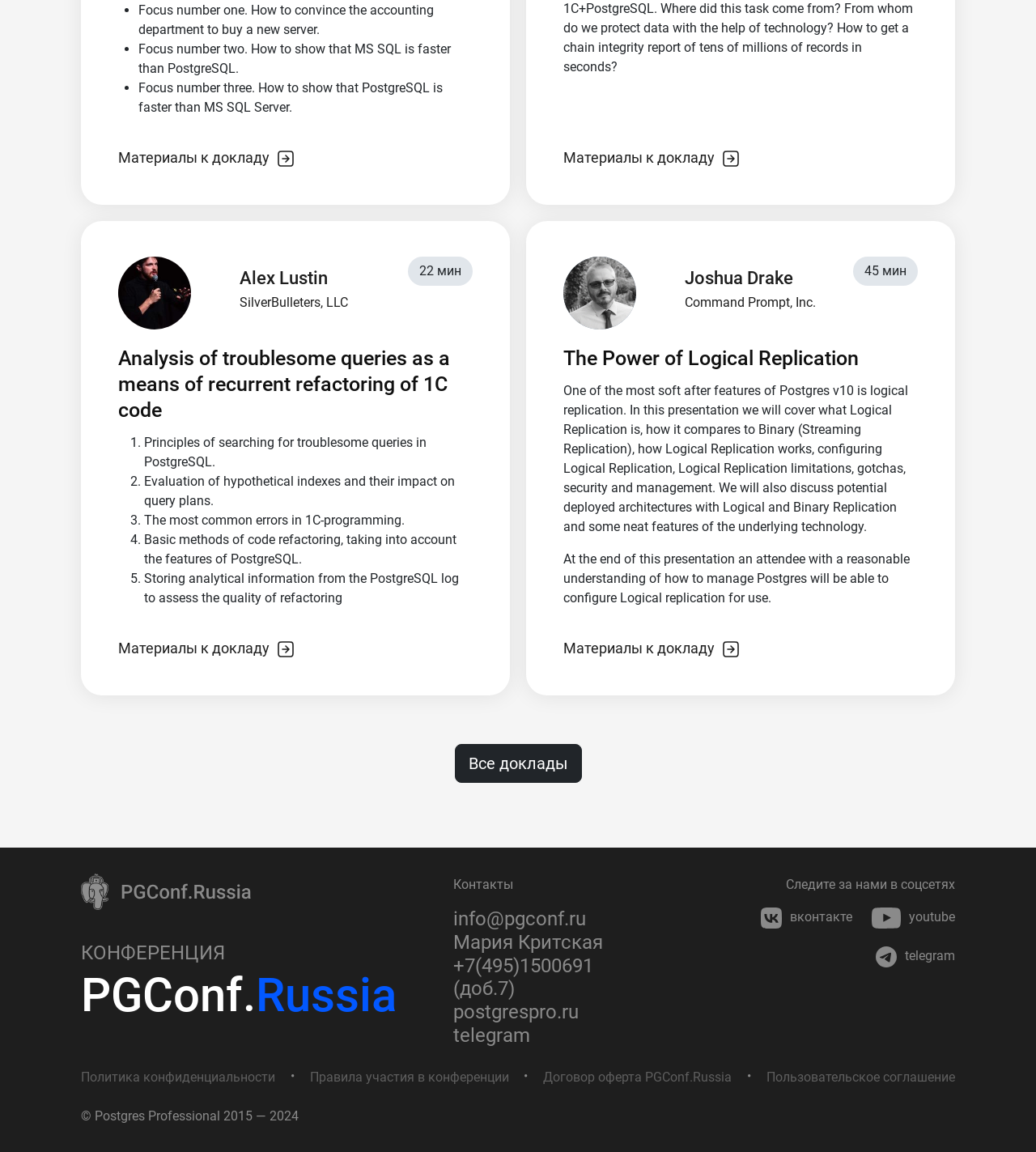Examine the image and give a thorough answer to the following question:
What is the duration of the second presentation?

The duration of the second presentation can be found in the static text element with the text '45 мин' located below the heading 'The Power of Logical Replication'. This text indicates that the presentation lasts for 45 minutes.